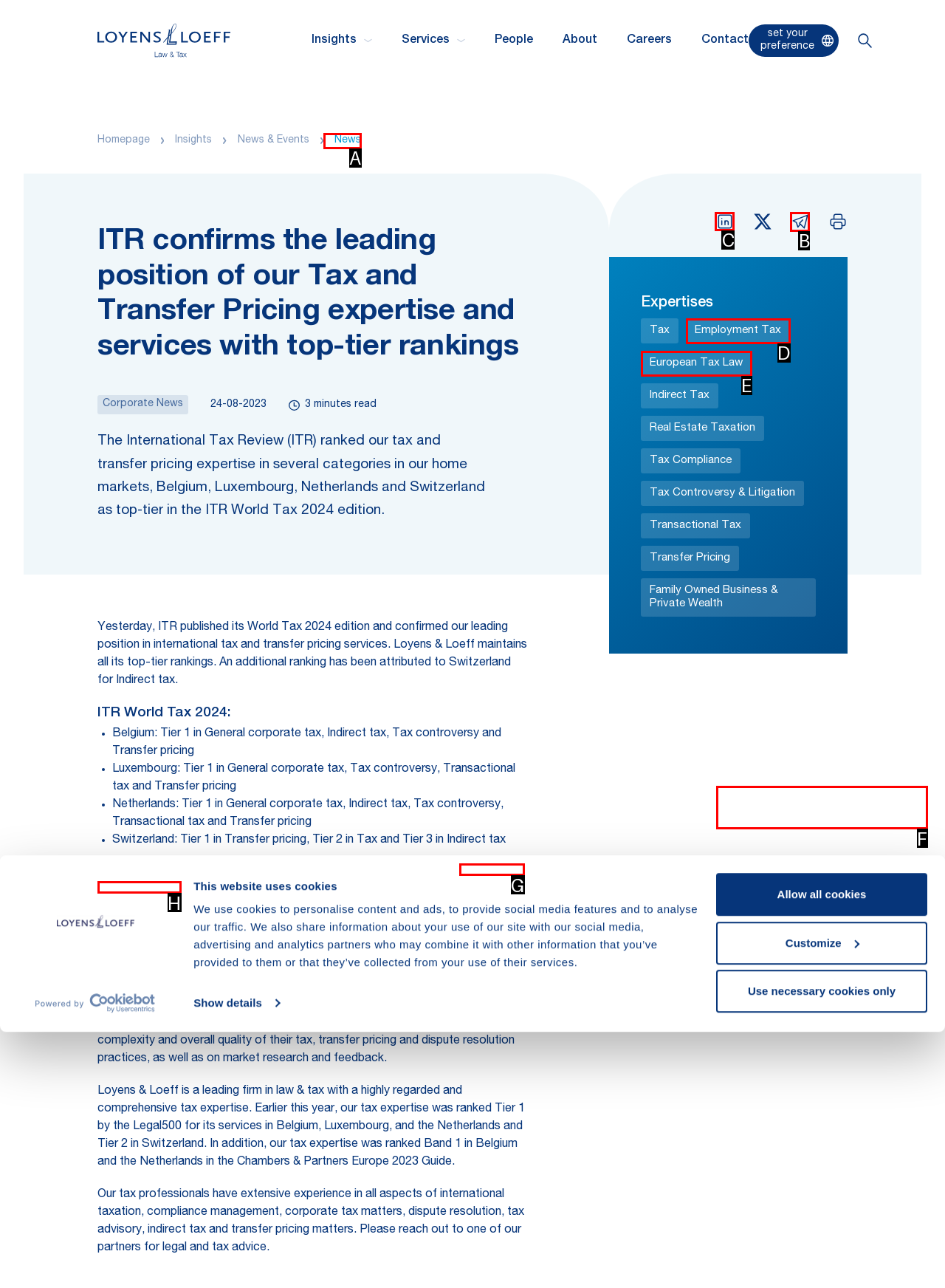Find the correct option to complete this instruction: Click the 'Linkedin icon' link. Reply with the corresponding letter.

C